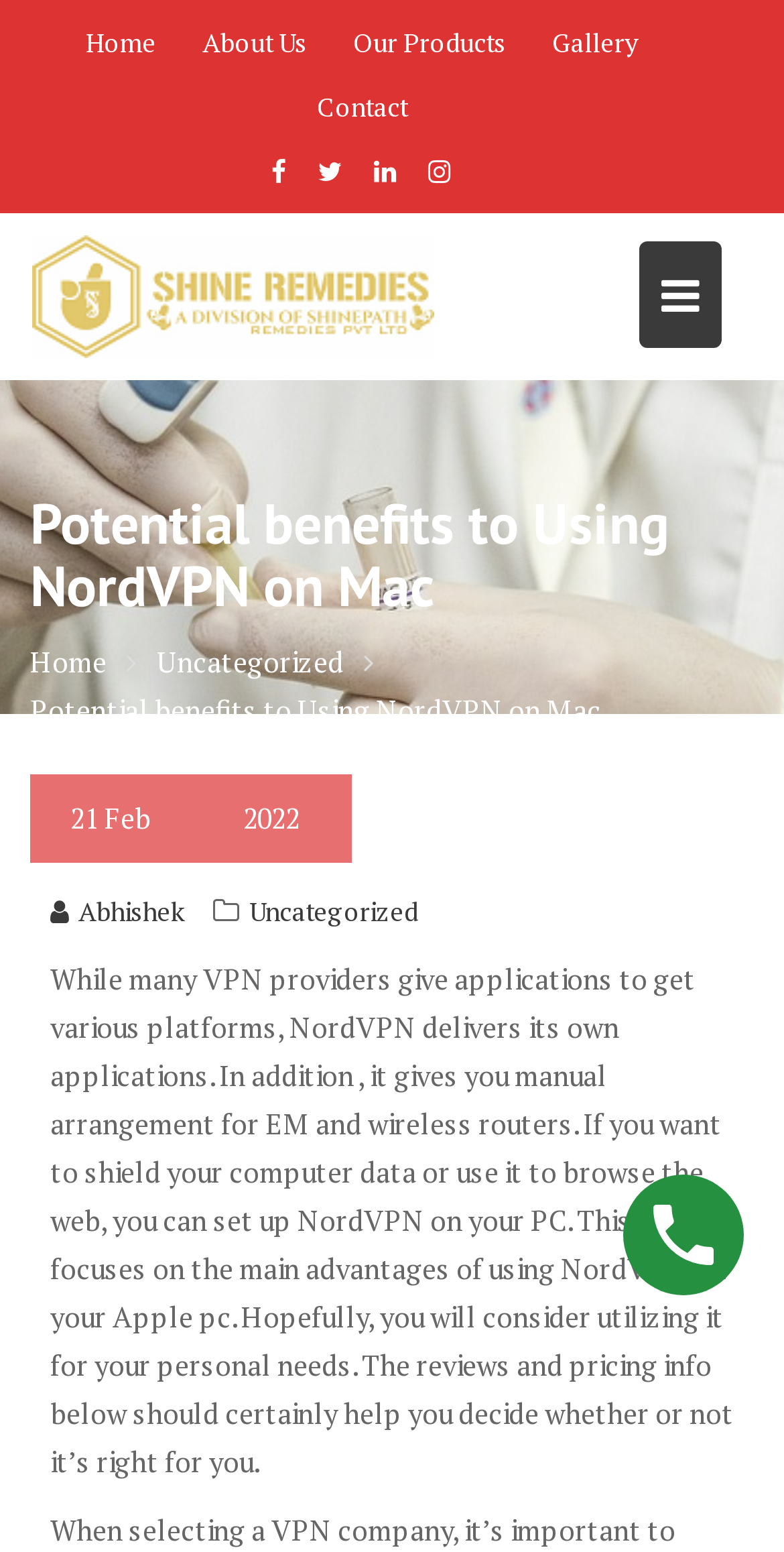Specify the bounding box coordinates of the element's region that should be clicked to achieve the following instruction: "Click on the 'Contact' link". The bounding box coordinates consist of four float numbers between 0 and 1, in the format [left, top, right, bottom].

[0.404, 0.048, 0.519, 0.089]